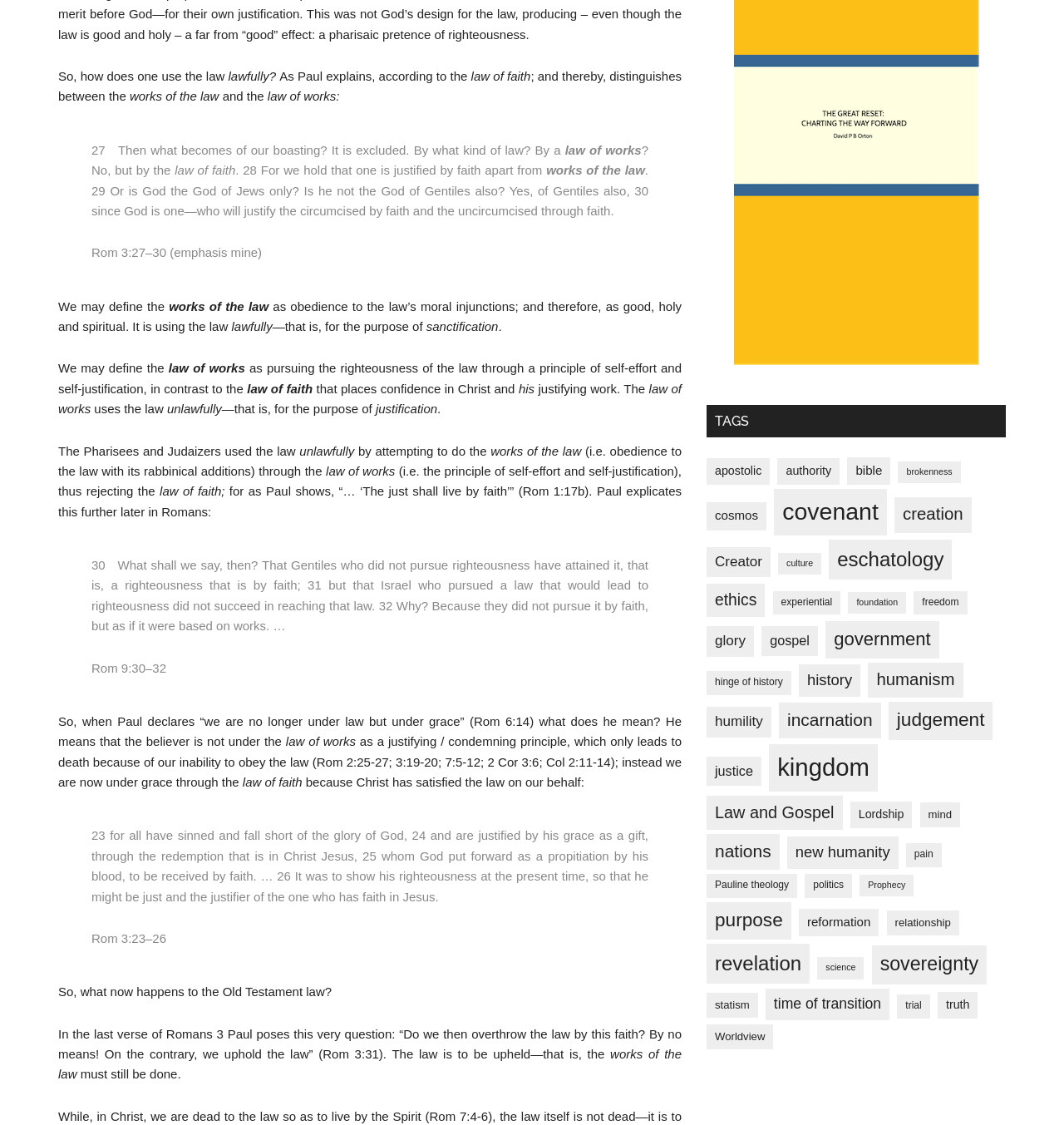Provide the bounding box coordinates, formatted as (top-left x, top-left y, bottom-right x, bottom-right y), with all values being floating point numbers between 0 and 1. Identify the bounding box of the UI element that matches the description: mind

[0.865, 0.713, 0.902, 0.735]